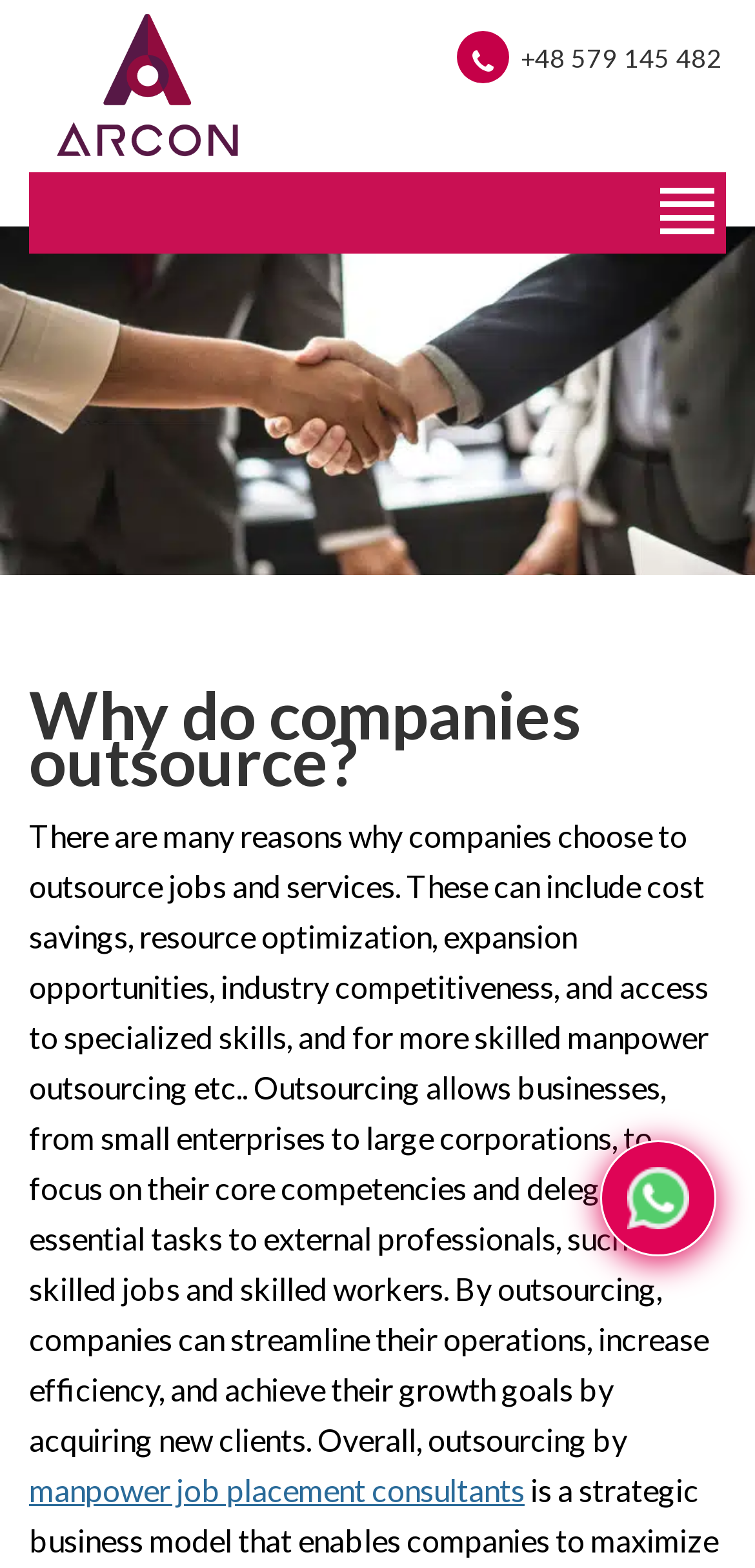Using the information in the image, could you please answer the following question in detail:
What is the main topic of the blog post?

I determined the main topic by looking at the heading element with the text 'Why do companies outsource?' which is a prominent element on the webpage. Additionally, the image and generic elements also have the same text, indicating that it's the main topic of the blog post.